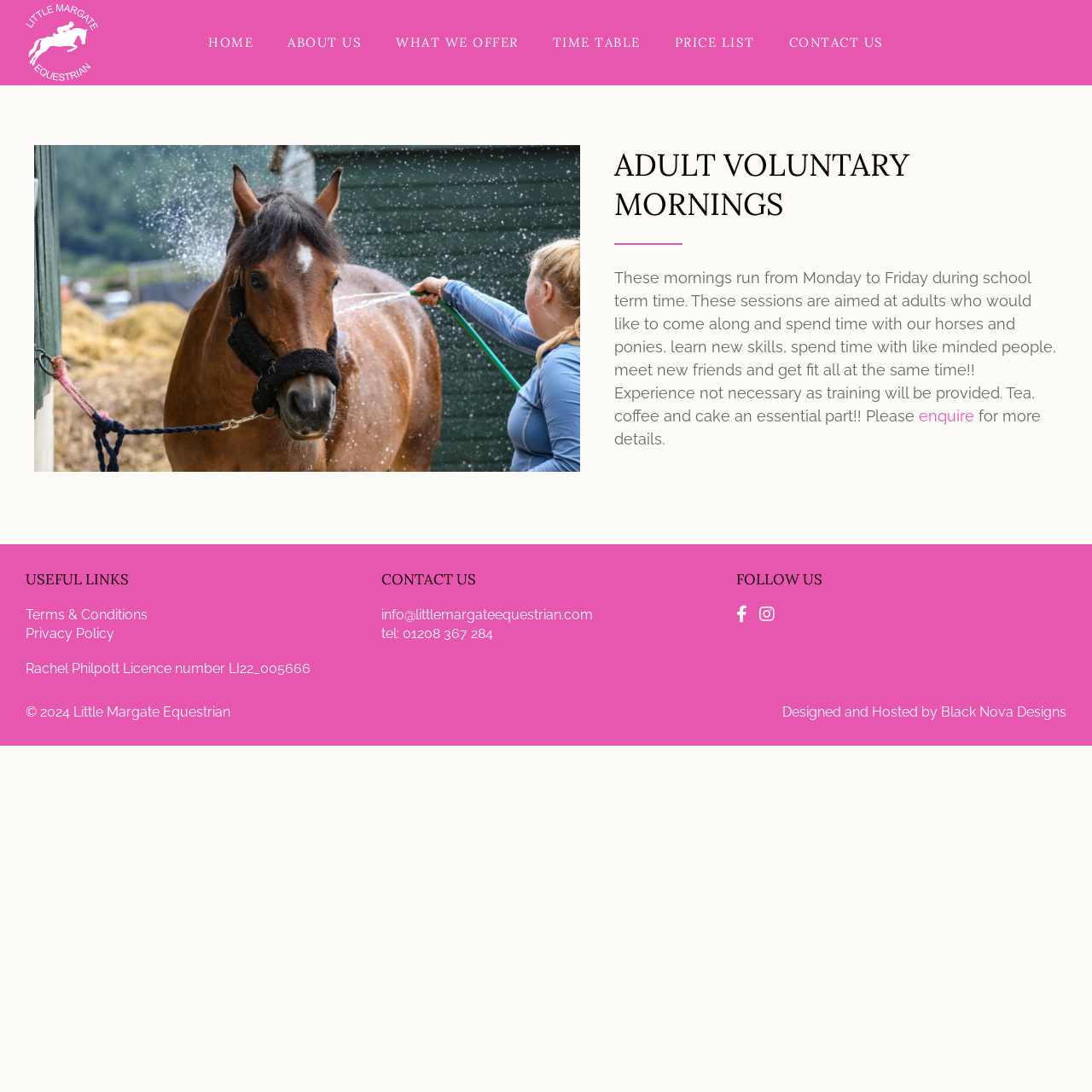Can you determine the bounding box coordinates of the area that needs to be clicked to fulfill the following instruction: "View the TIME TABLE"?

[0.49, 0.023, 0.602, 0.055]